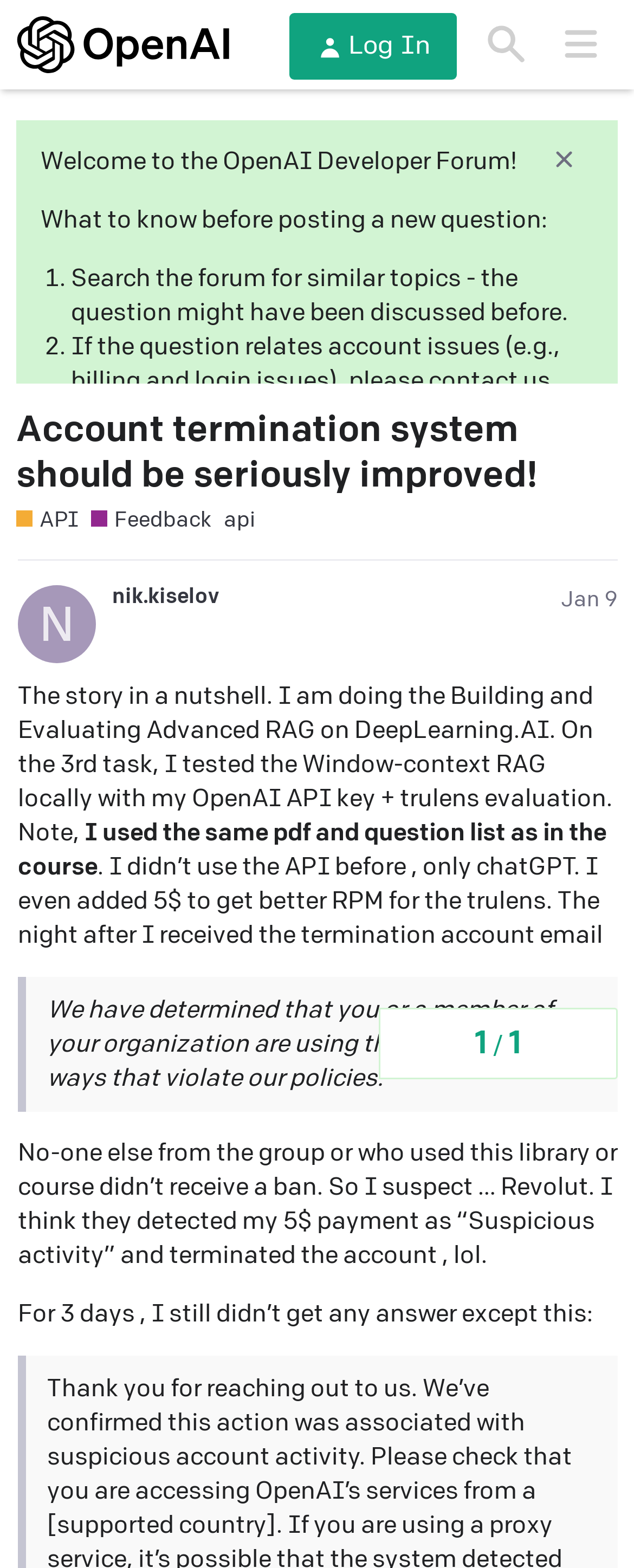What is the purpose of the 'Search' button?
Based on the image content, provide your answer in one word or a short phrase.

To search the forum